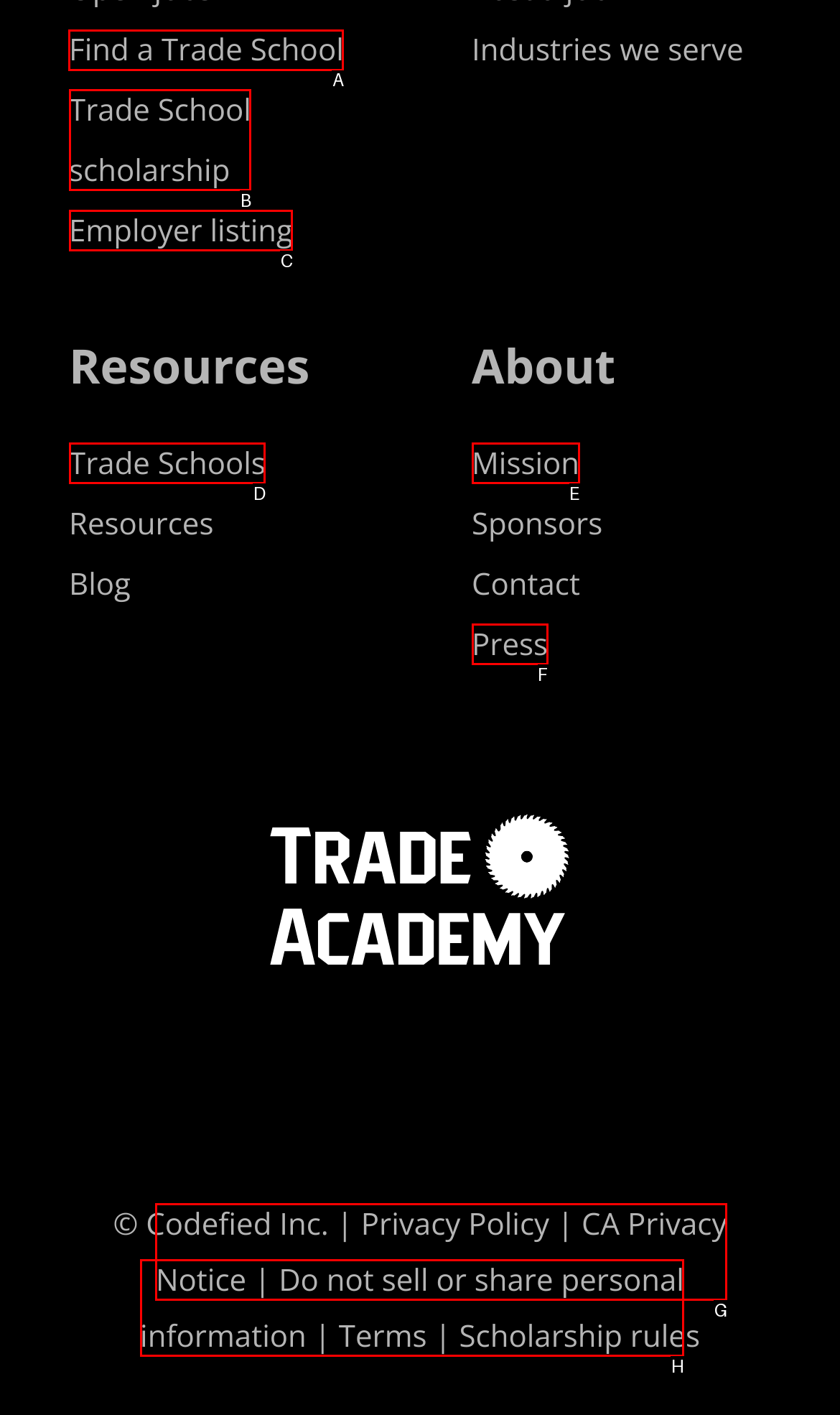Determine the HTML element to click for the instruction: Find a trade school.
Answer with the letter corresponding to the correct choice from the provided options.

A